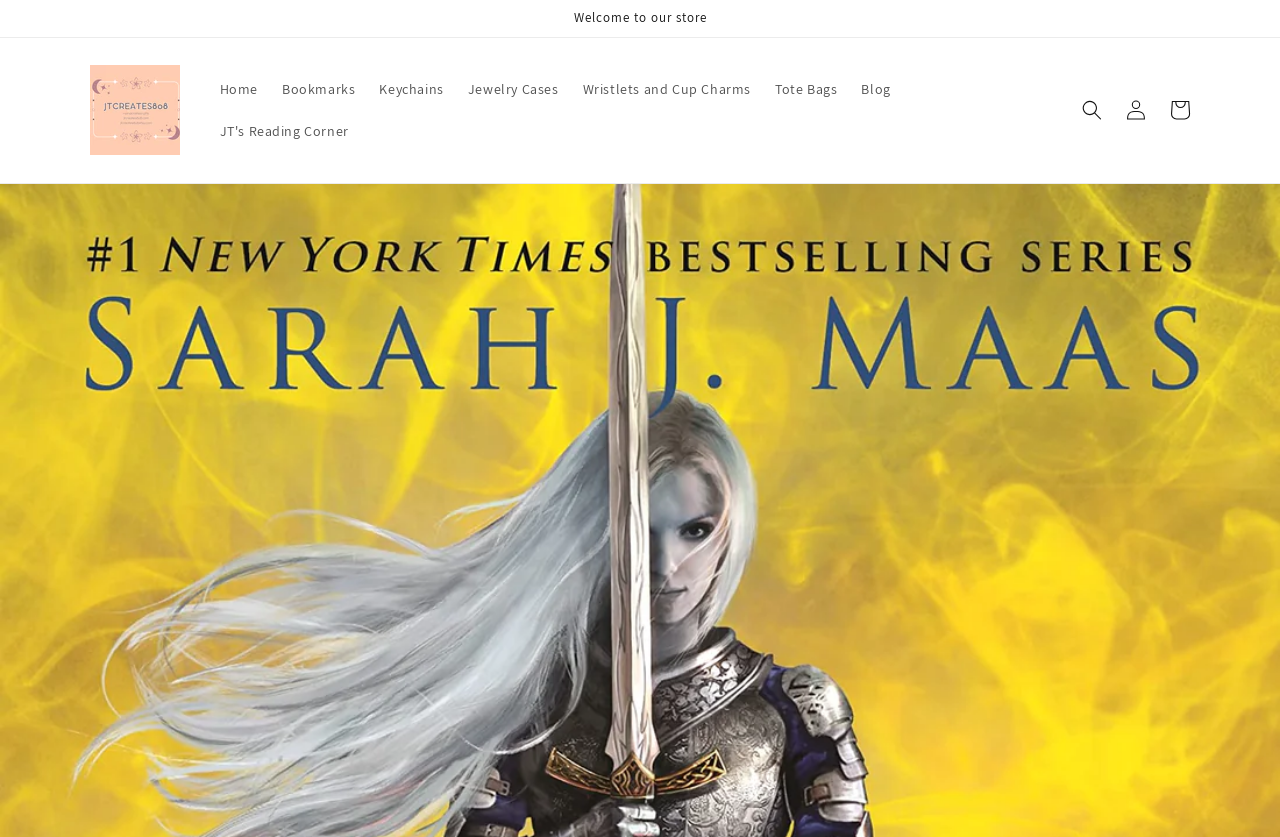Determine the bounding box coordinates of the area to click in order to meet this instruction: "Switch to 'Large Font' mode".

None